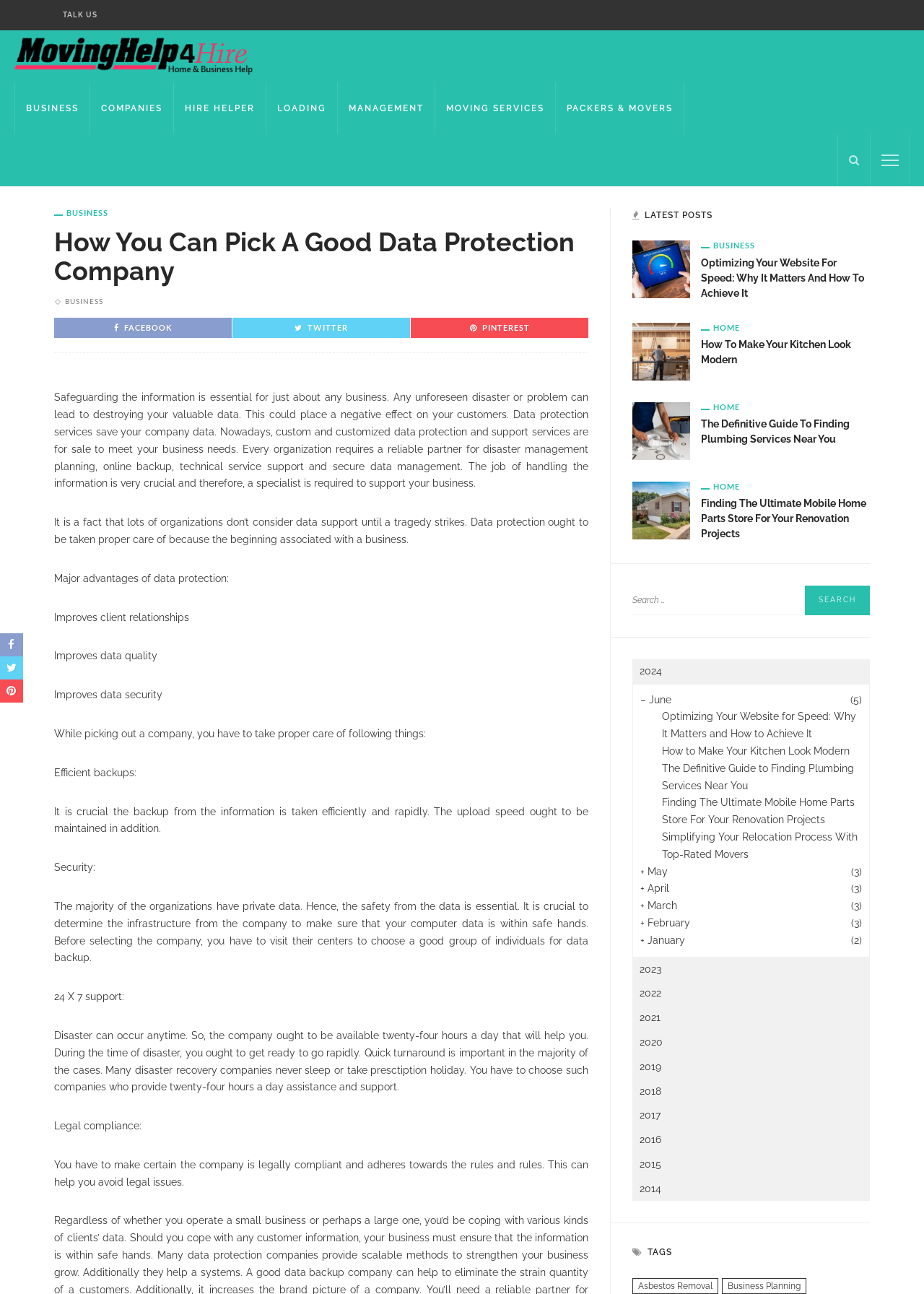Could you provide the bounding box coordinates for the portion of the screen to click to complete this instruction: "View latest post Optimizing Your Website for Speed: Why It Matters and How to Achieve It"?

[0.684, 0.203, 0.747, 0.212]